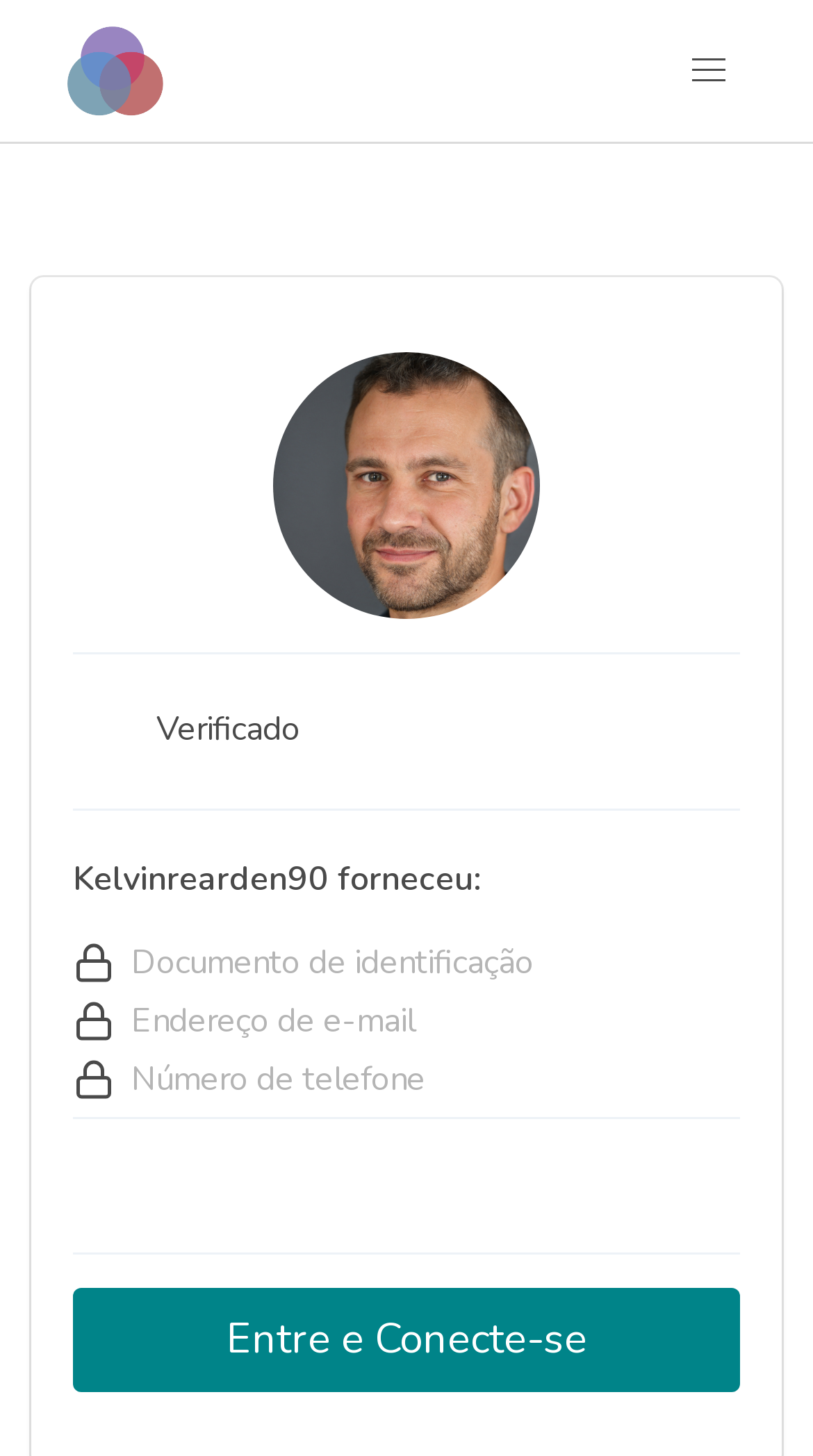Answer the question in one word or a short phrase:
What is the text above the verification icons?

Kelvinrearden90 forneceu: